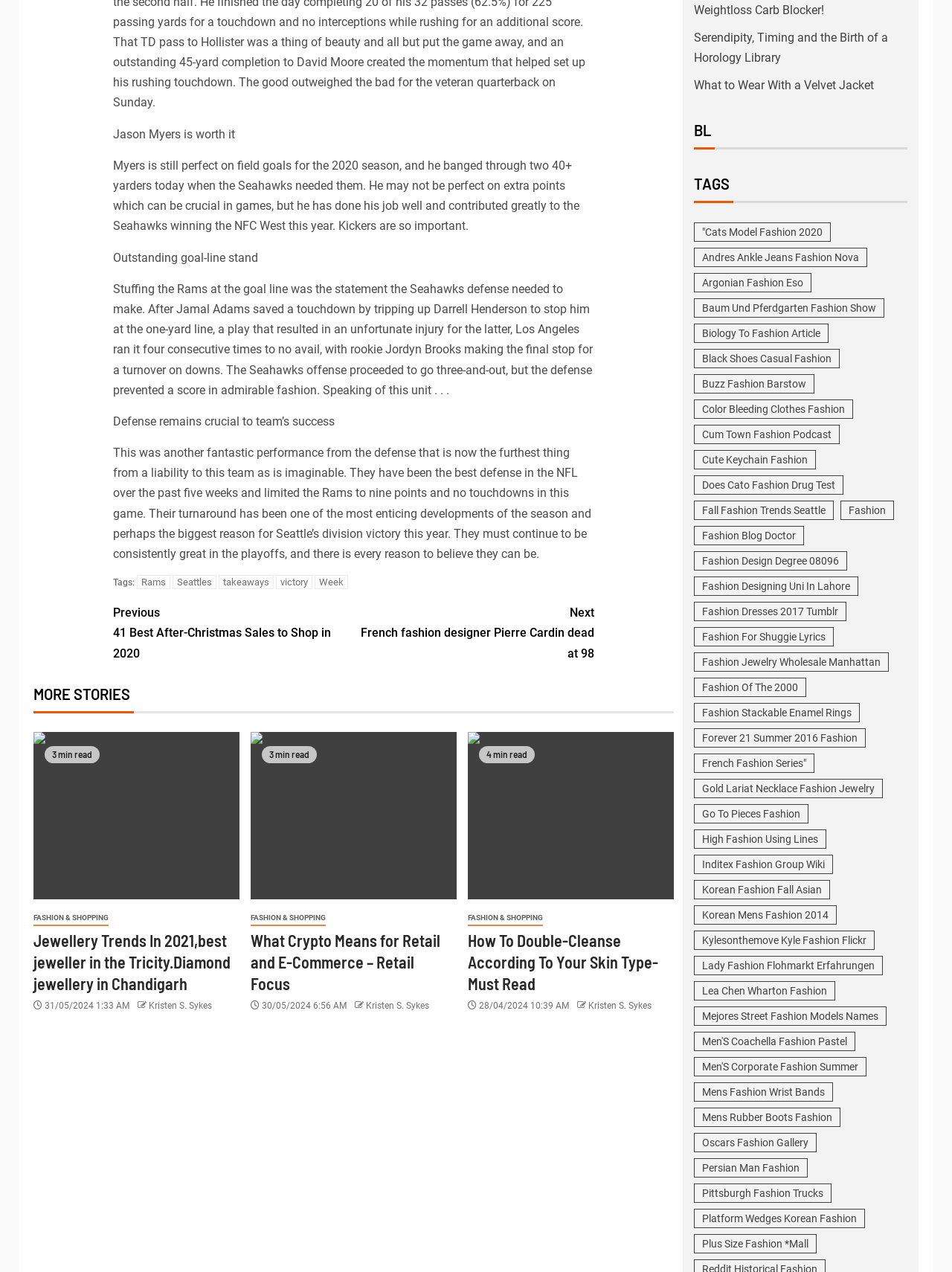Given the element description Fashion & Shopping, specify the bounding box coordinates of the corresponding UI element in the format (top-left x, top-left y, bottom-right x, bottom-right y). All values must be between 0 and 1.

[0.263, 0.716, 0.342, 0.728]